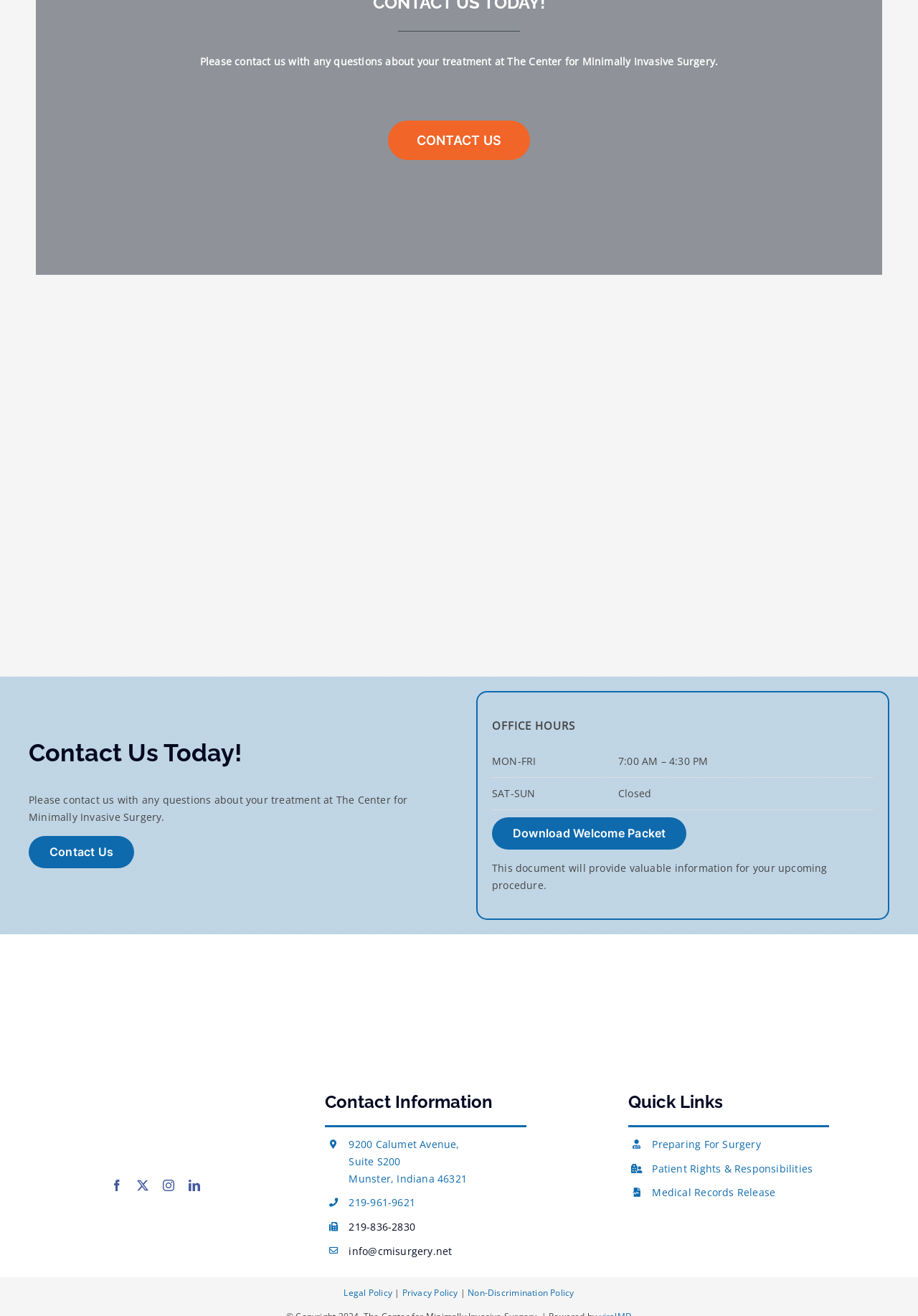Please identify the bounding box coordinates of the area I need to click to accomplish the following instruction: "Get in touch with us".

[0.38, 0.864, 0.509, 0.901]